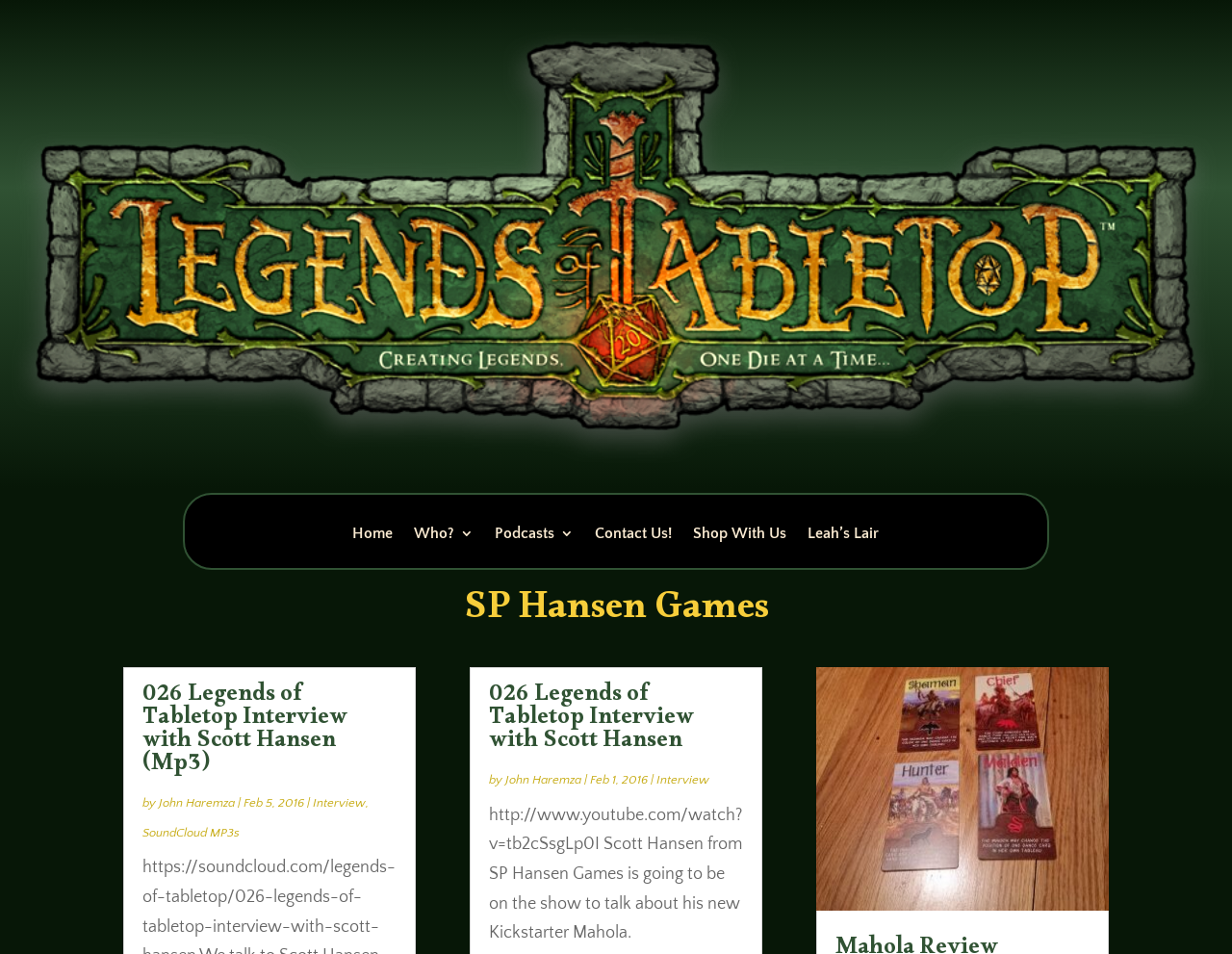Extract the bounding box coordinates for the described element: "John Haremza". The coordinates should be represented as four float numbers between 0 and 1: [left, top, right, bottom].

[0.41, 0.81, 0.472, 0.825]